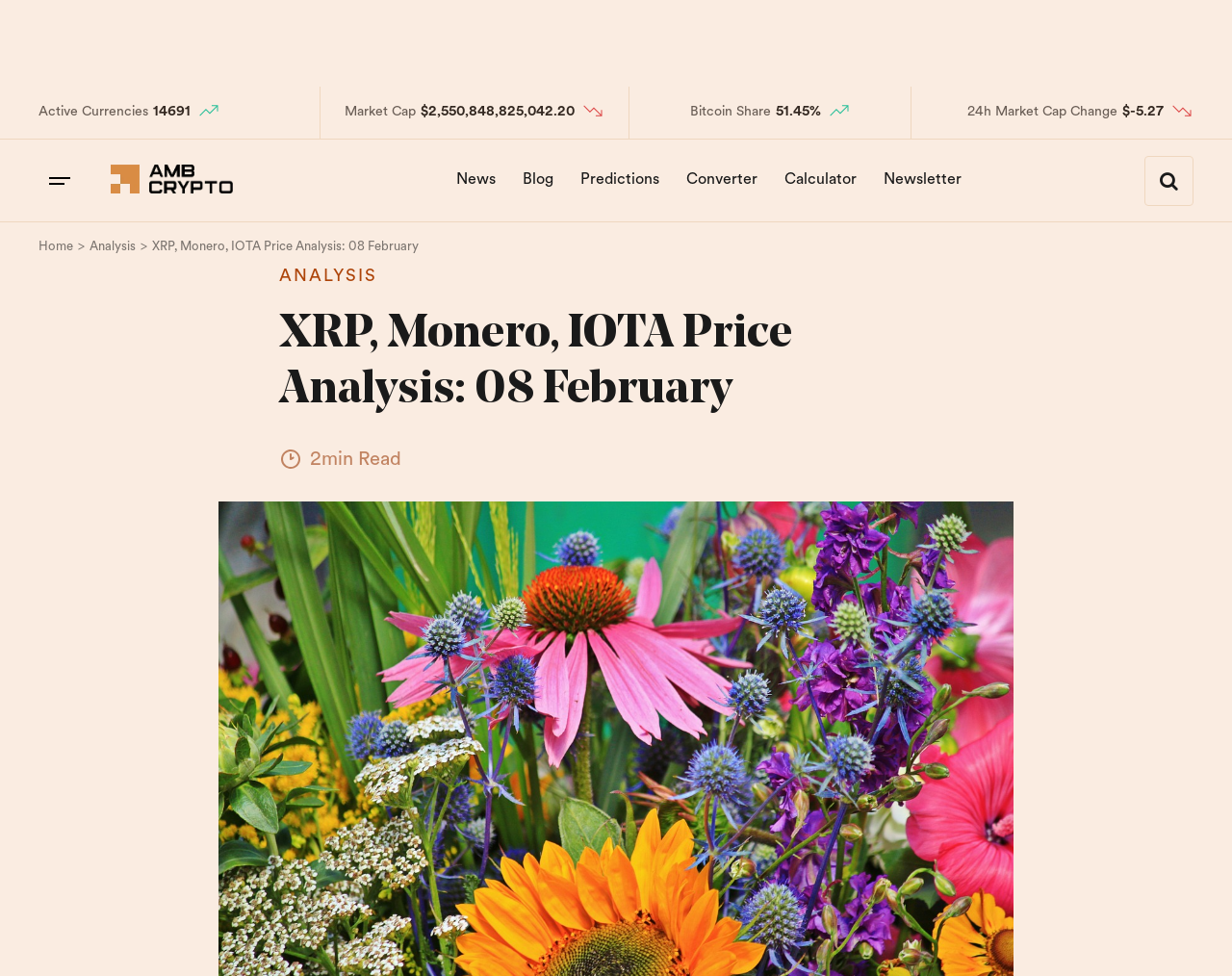Locate and extract the text of the main heading on the webpage.

XRP, Monero, IOTA Price Analysis: 08 February